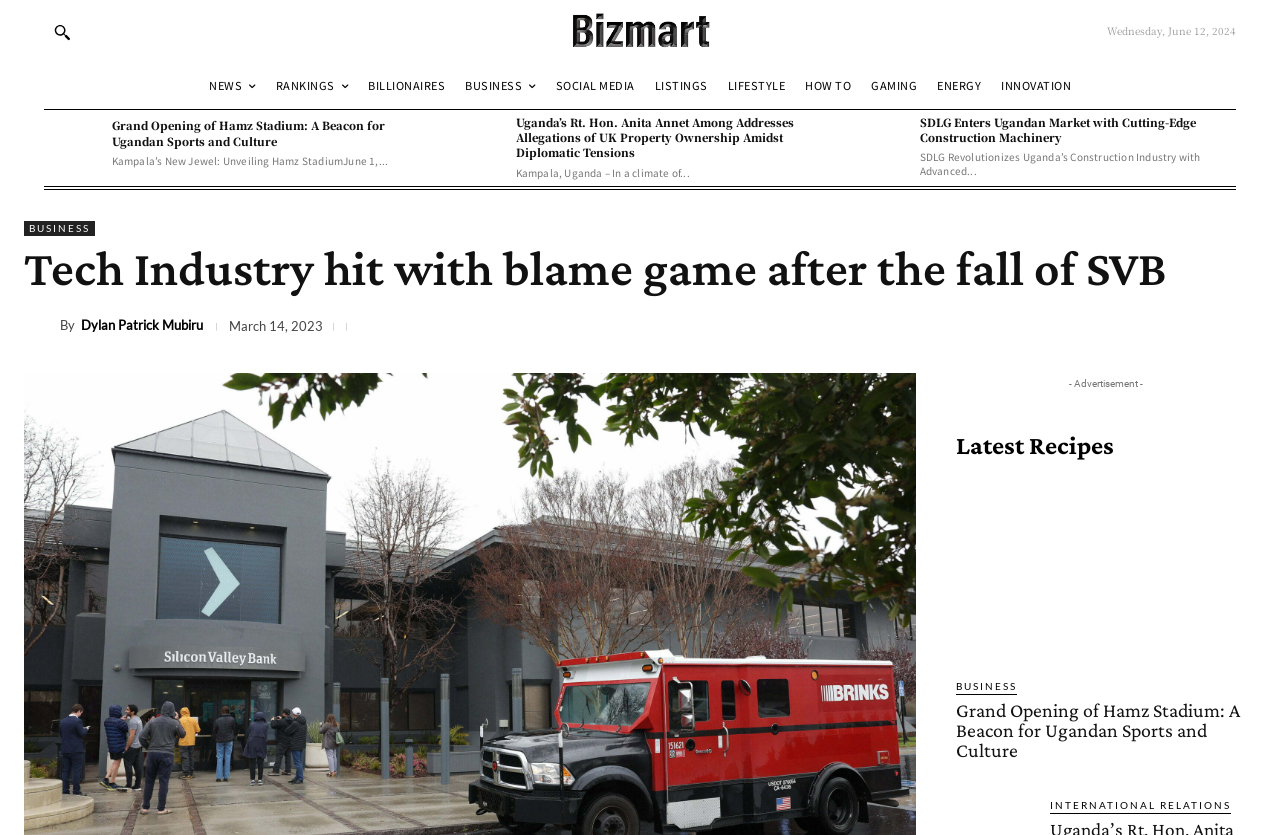What is the date of the article 'Grand Opening of Hamz Stadium: A Beacon for Ugandan Sports and Culture'?
From the screenshot, provide a brief answer in one word or phrase.

June 1